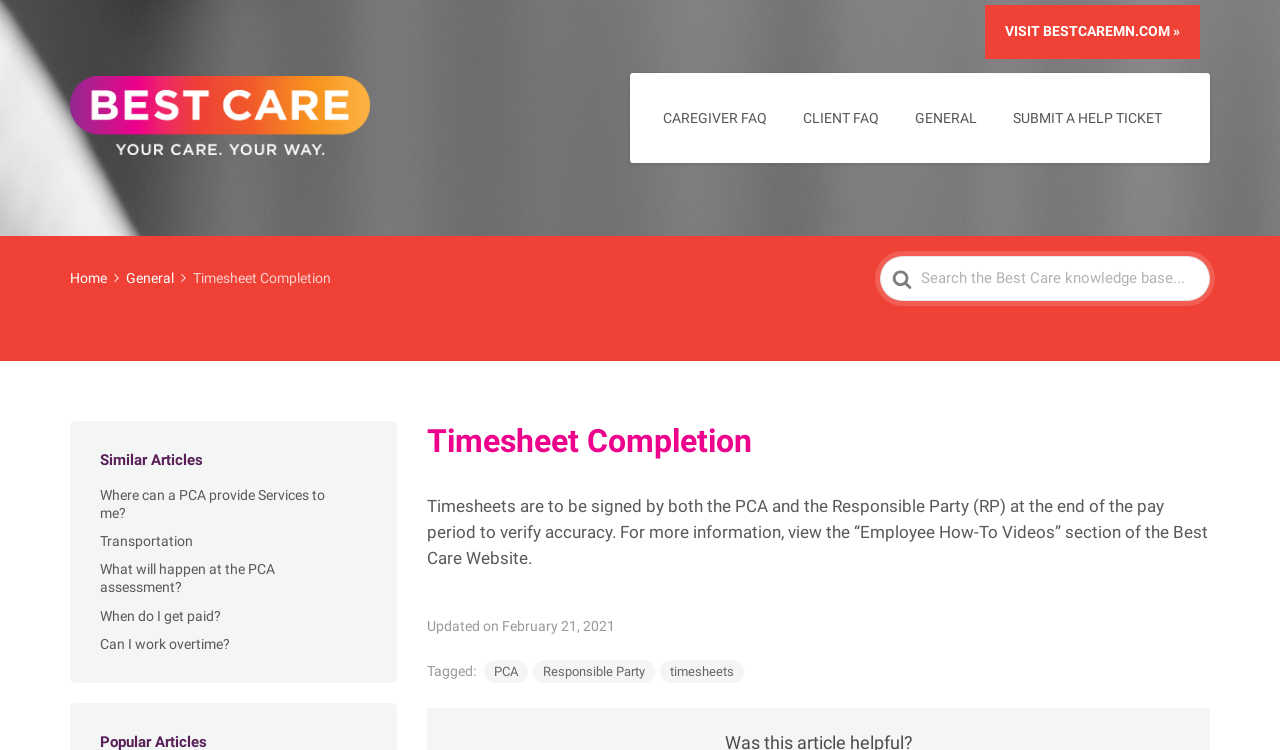Based on the image, give a detailed response to the question: What are the three tags associated with the webpage?

The webpage has three tags associated with it, namely 'PCA', 'Responsible Party', and 'timesheets', which are mentioned at the bottom of the page.